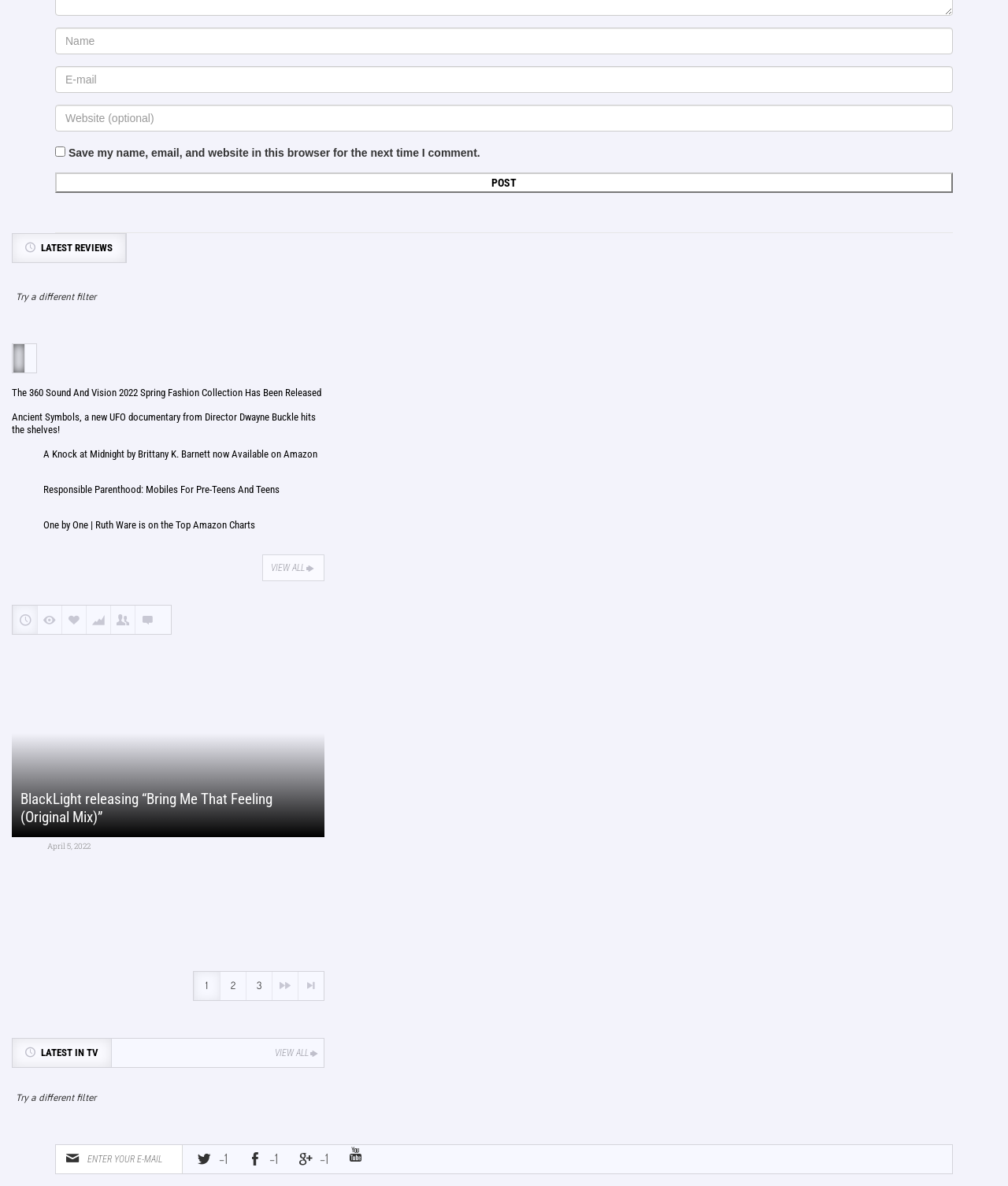Please find the bounding box coordinates of the clickable region needed to complete the following instruction: "Click the 'Post' button". The bounding box coordinates must consist of four float numbers between 0 and 1, i.e., [left, top, right, bottom].

[0.055, 0.145, 0.945, 0.163]